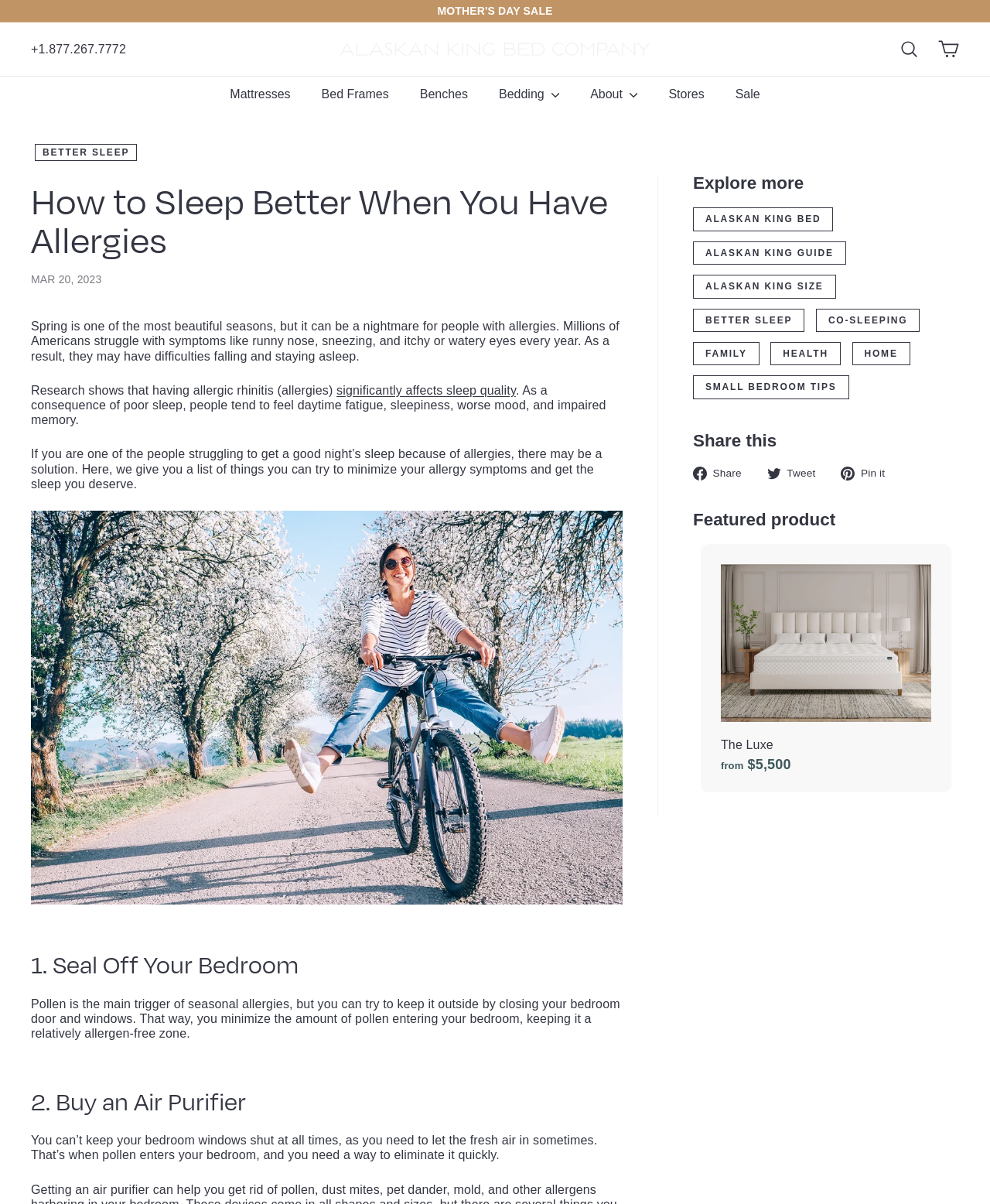Can you give a detailed response to the following question using the information from the image? How many links are there in the 'Explore more' section?

I counted the number of links in the 'Explore more' section, which are 'ALASKAN KING BED', 'ALASKAN KING GUIDE', 'ALASKAN KING SIZE', 'BETTER SLEEP', 'CO-SLEEPING', 'FAMILY', and 'HEALTH'. There are 7 links in total.